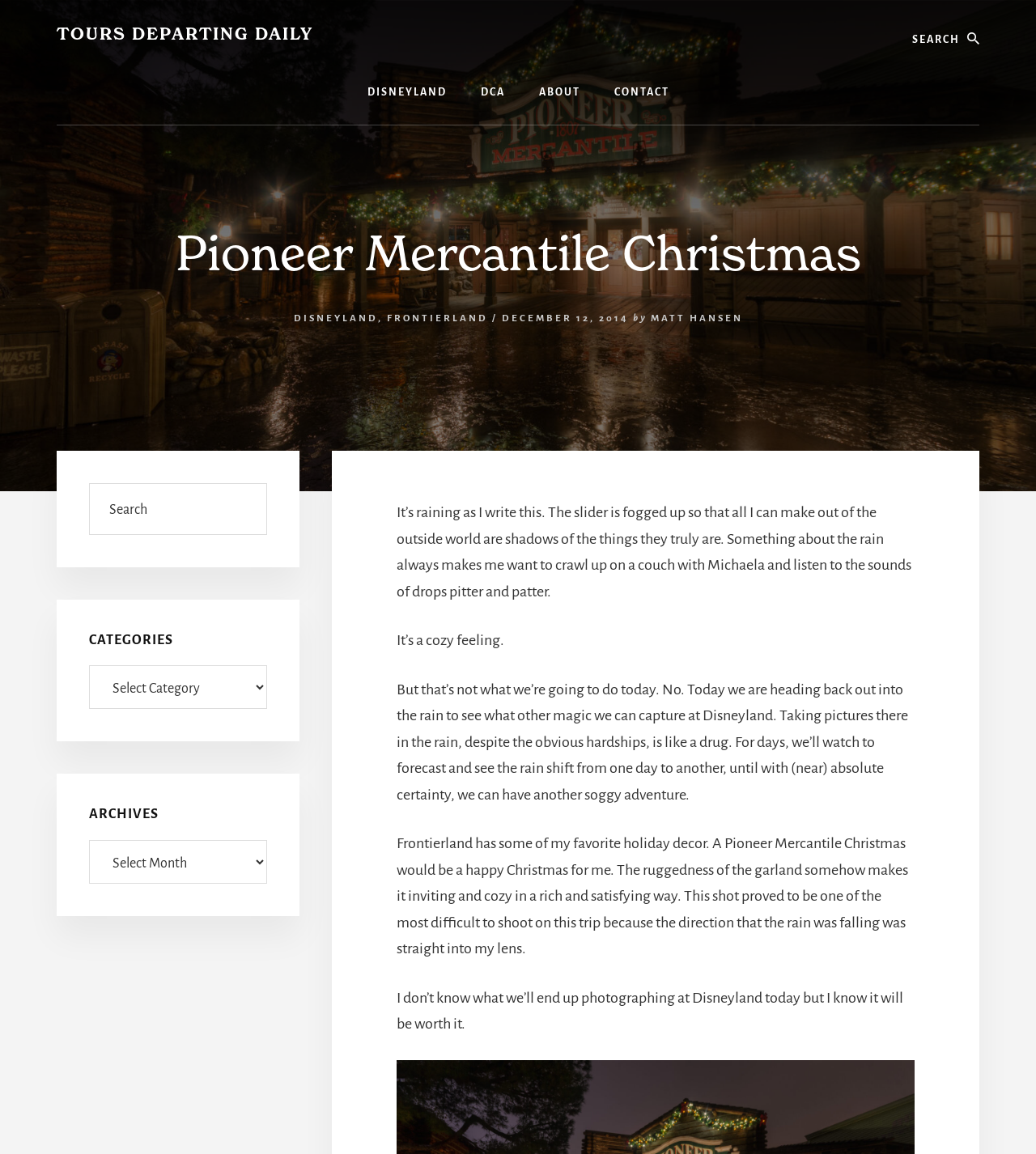Please give the bounding box coordinates of the area that should be clicked to fulfill the following instruction: "Explore Frontierland". The coordinates should be in the format of four float numbers from 0 to 1, i.e., [left, top, right, bottom].

[0.373, 0.271, 0.471, 0.281]